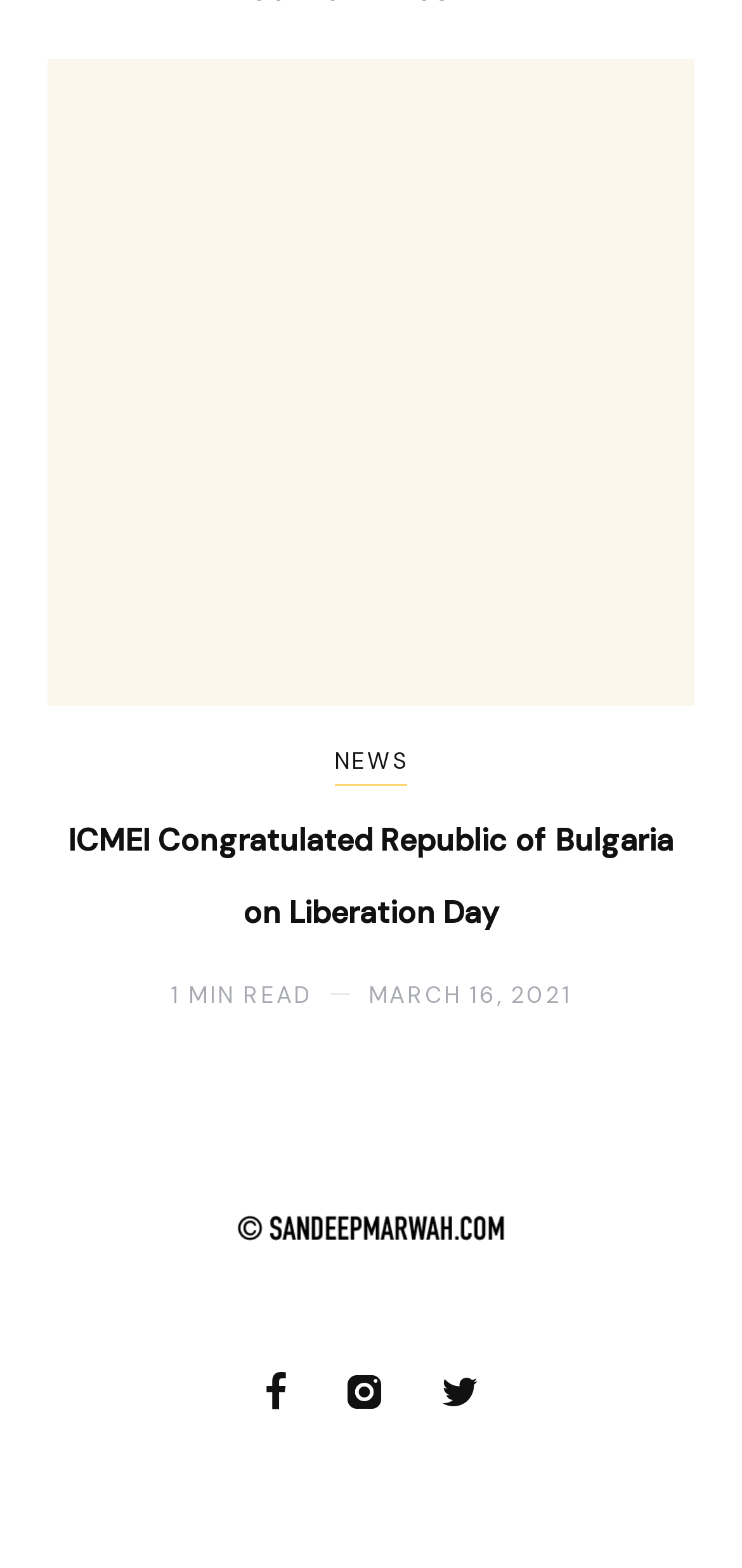Could you highlight the region that needs to be clicked to execute the instruction: "share on social media"?

[0.595, 0.875, 0.644, 0.9]